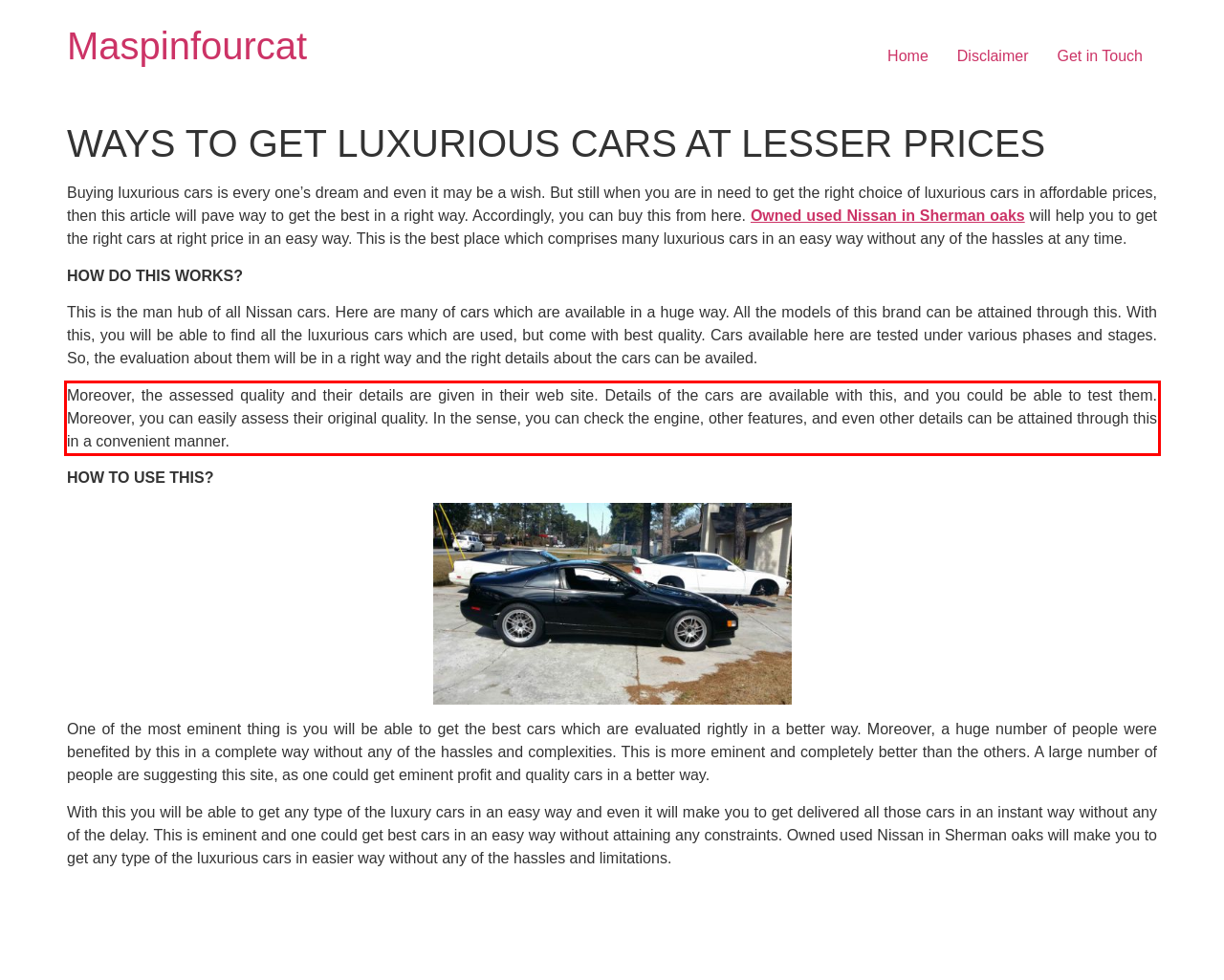Please take the screenshot of the webpage, find the red bounding box, and generate the text content that is within this red bounding box.

Moreover, the assessed quality and their details are given in their web site. Details of the cars are available with this, and you could be able to test them. Moreover, you can easily assess their original quality. In the sense, you can check the engine, other features, and even other details can be attained through this in a convenient manner.